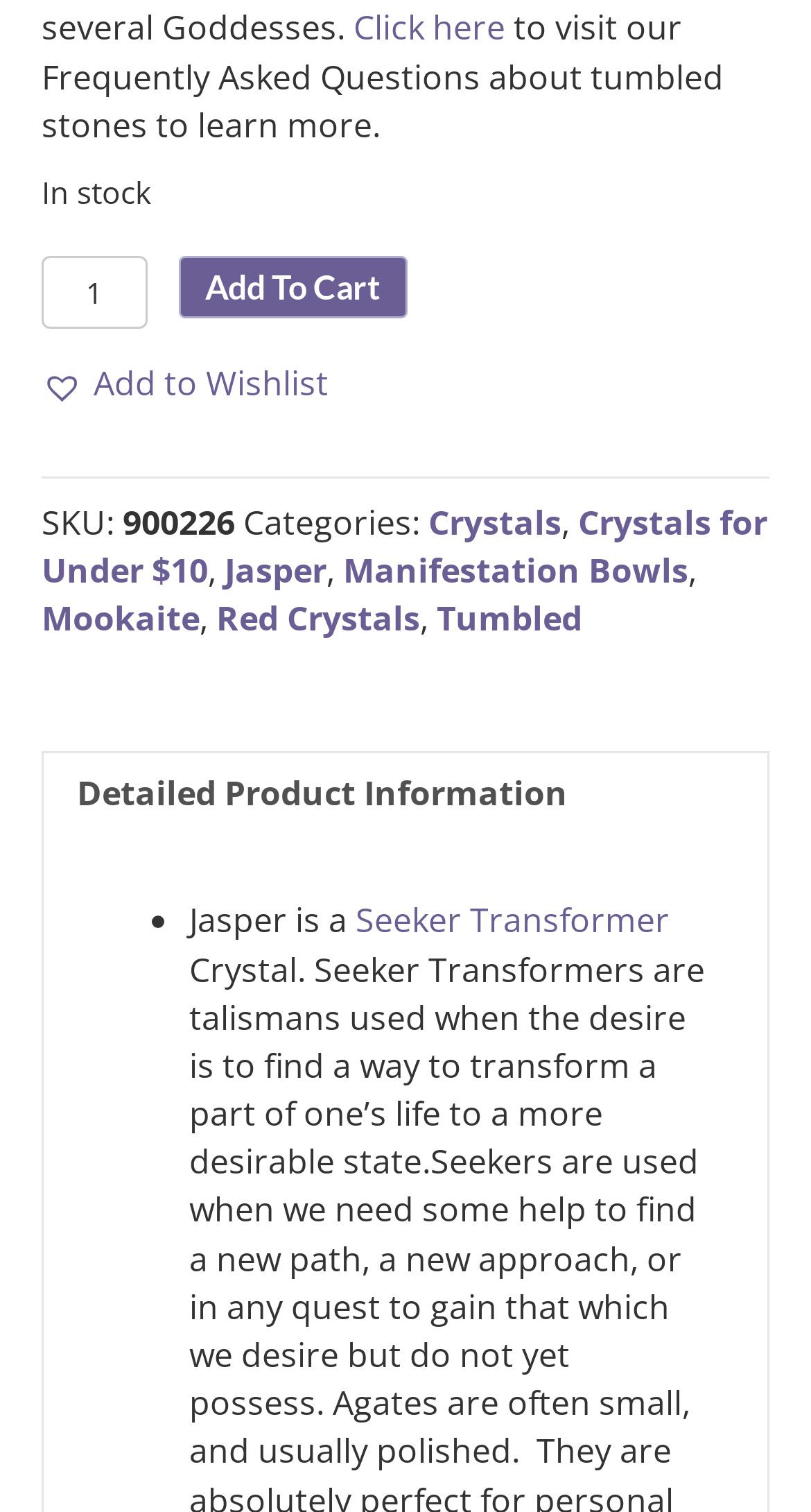Identify the bounding box coordinates for the region to click in order to carry out this instruction: "Add the product to cart". Provide the coordinates using four float numbers between 0 and 1, formatted as [left, top, right, bottom].

[0.22, 0.17, 0.502, 0.211]